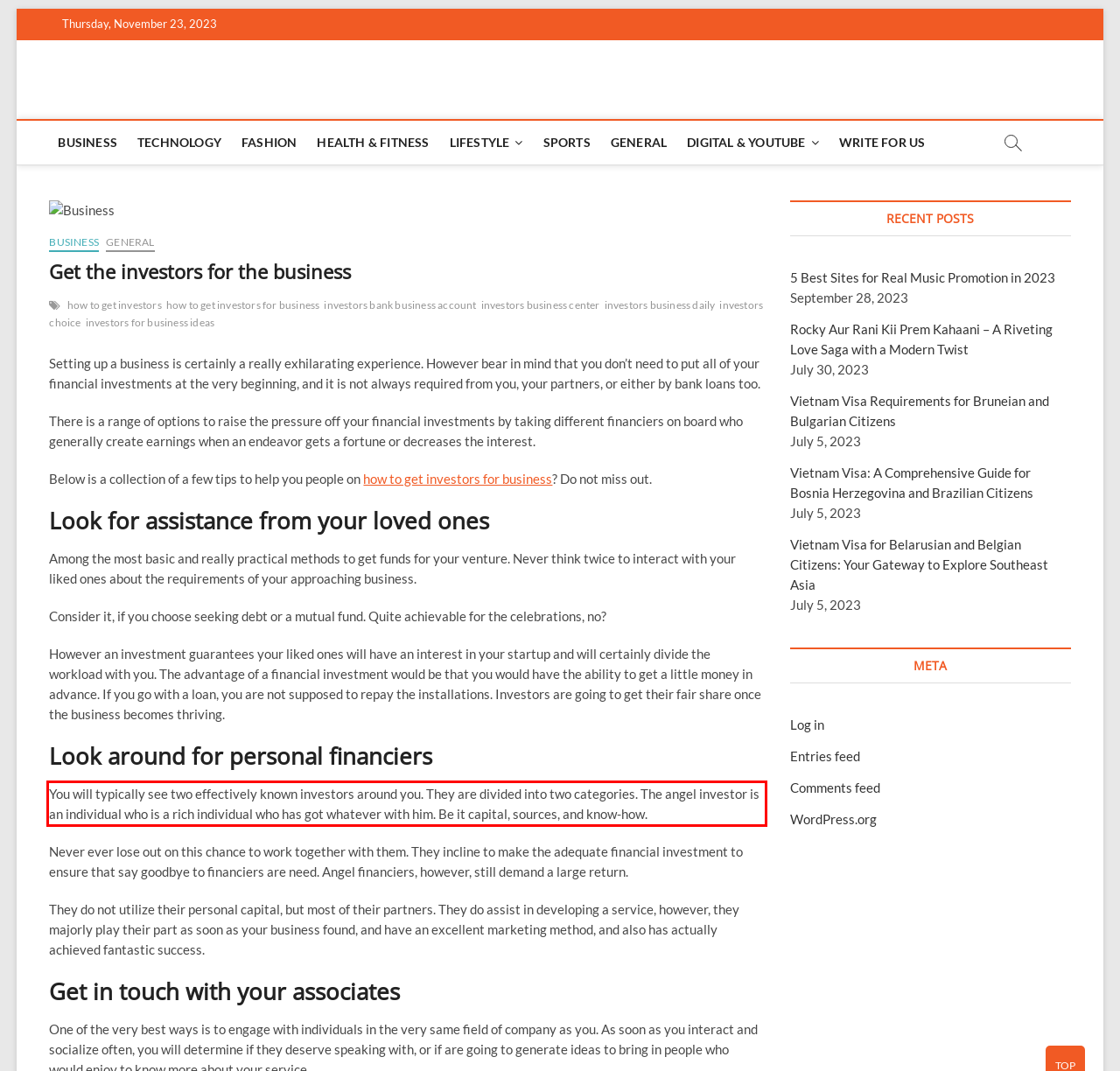Identify and extract the text within the red rectangle in the screenshot of the webpage.

You will typically see two effectively known investors around you. They are divided into two categories. The angel investor is an individual who is a rich individual who has got whatever with him. Be it capital, sources, and know-how.